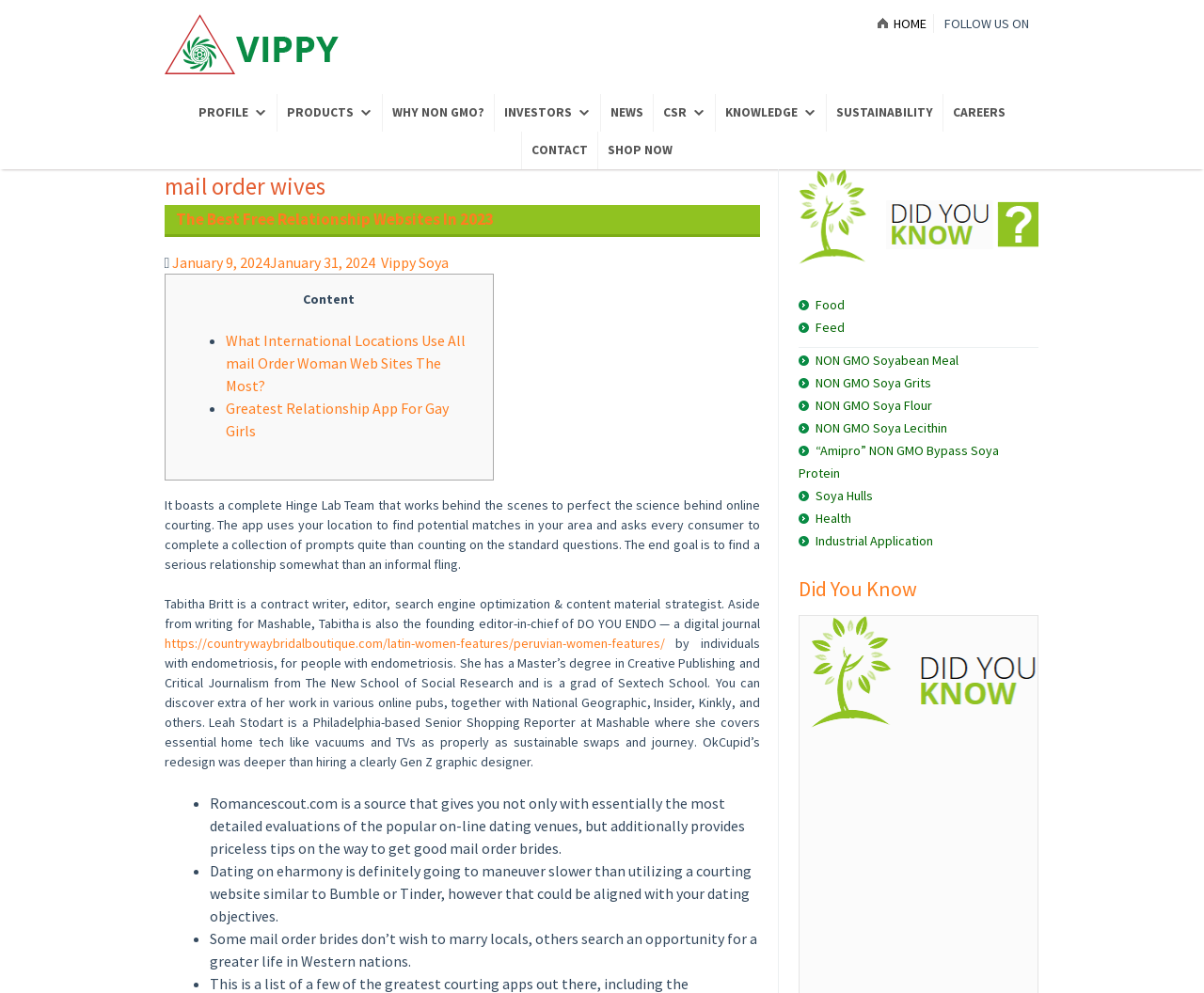Identify the bounding box for the UI element specified in this description: "https://countrywaybridalboutique.com/latin-women-features/peruvian-women-features/". The coordinates must be four float numbers between 0 and 1, formatted as [left, top, right, bottom].

[0.136, 0.639, 0.552, 0.656]